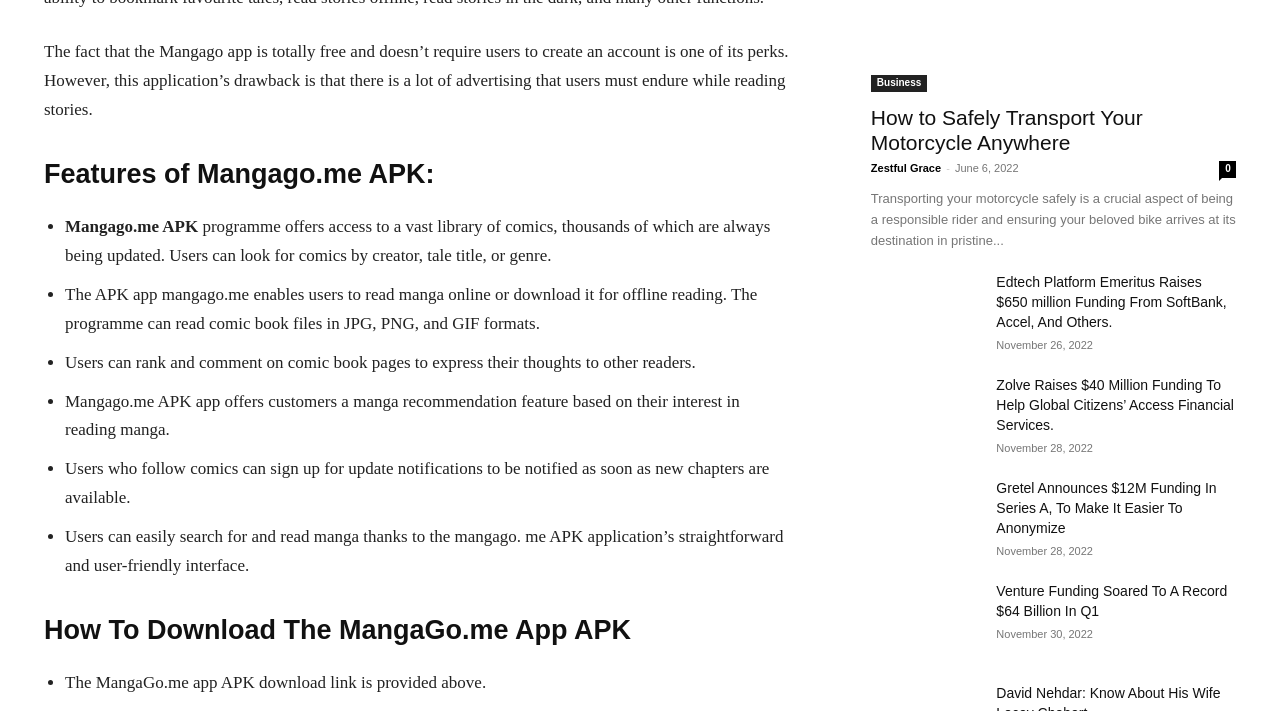What is the purpose of the manga recommendation feature?
Using the image provided, answer with just one word or phrase.

Based on user interest